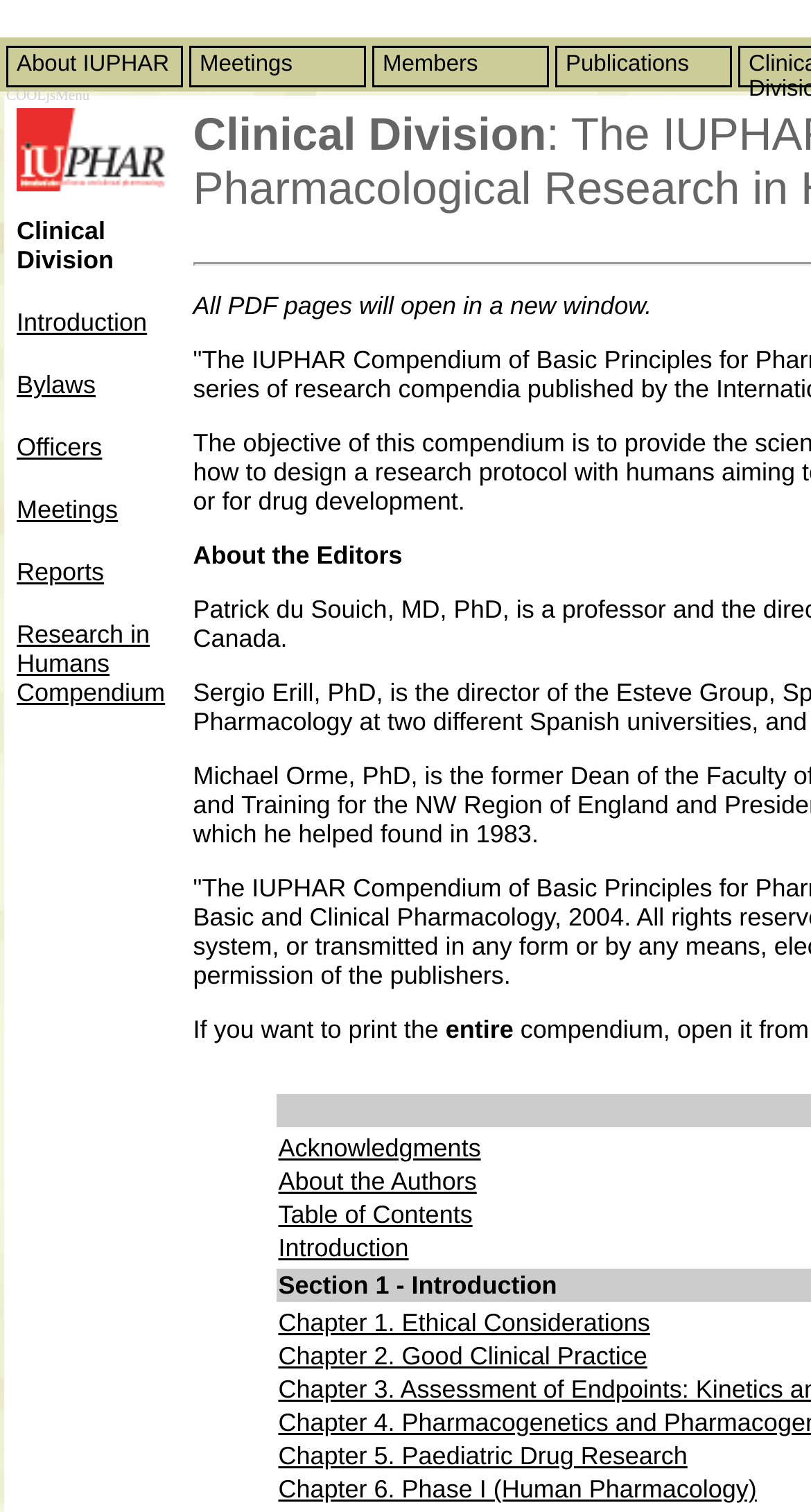Specify the bounding box coordinates for the region that must be clicked to perform the given instruction: "Click on 'Share'".

None